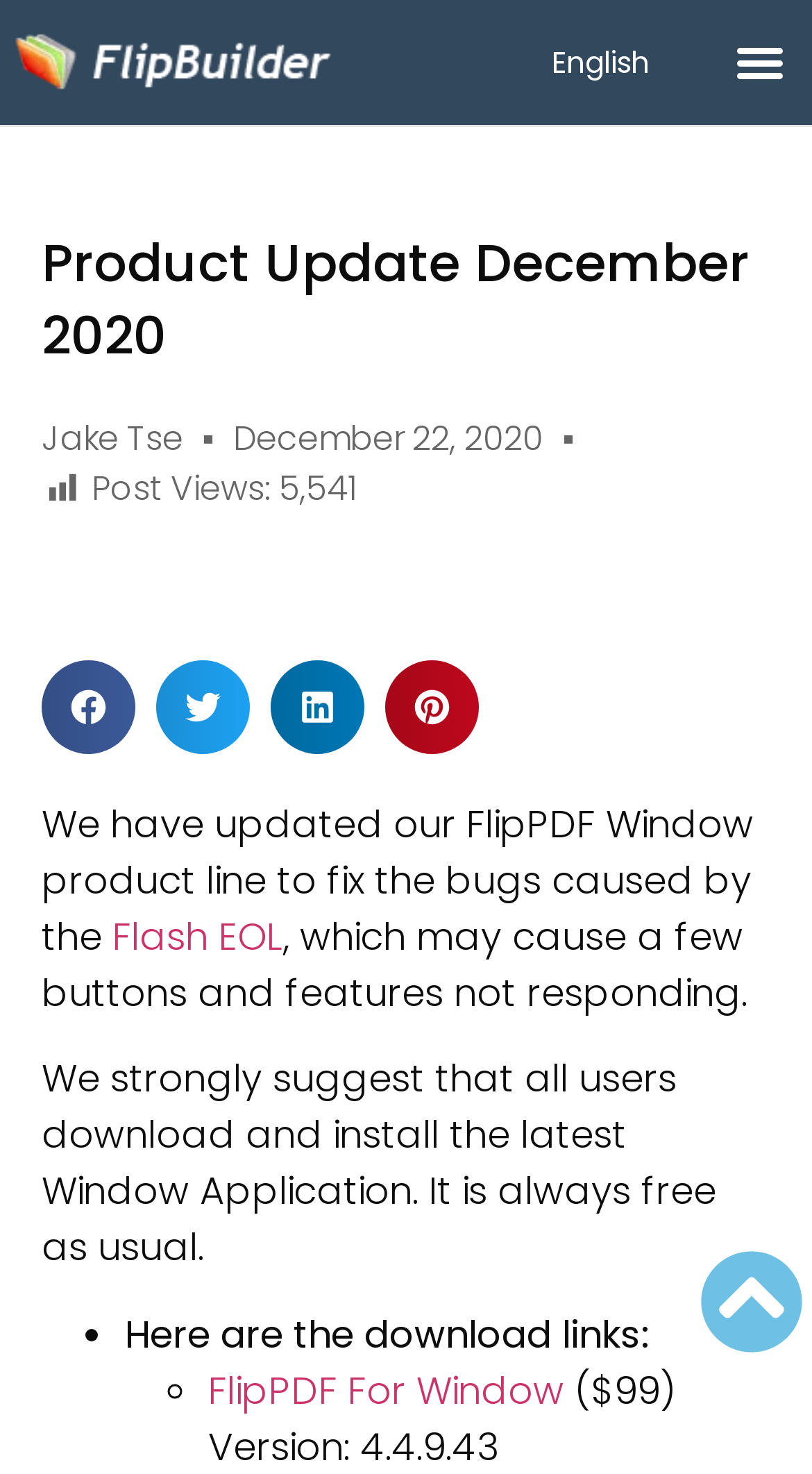Please pinpoint the bounding box coordinates for the region I should click to adhere to this instruction: "Click the Flash EOL link".

[0.138, 0.618, 0.349, 0.653]